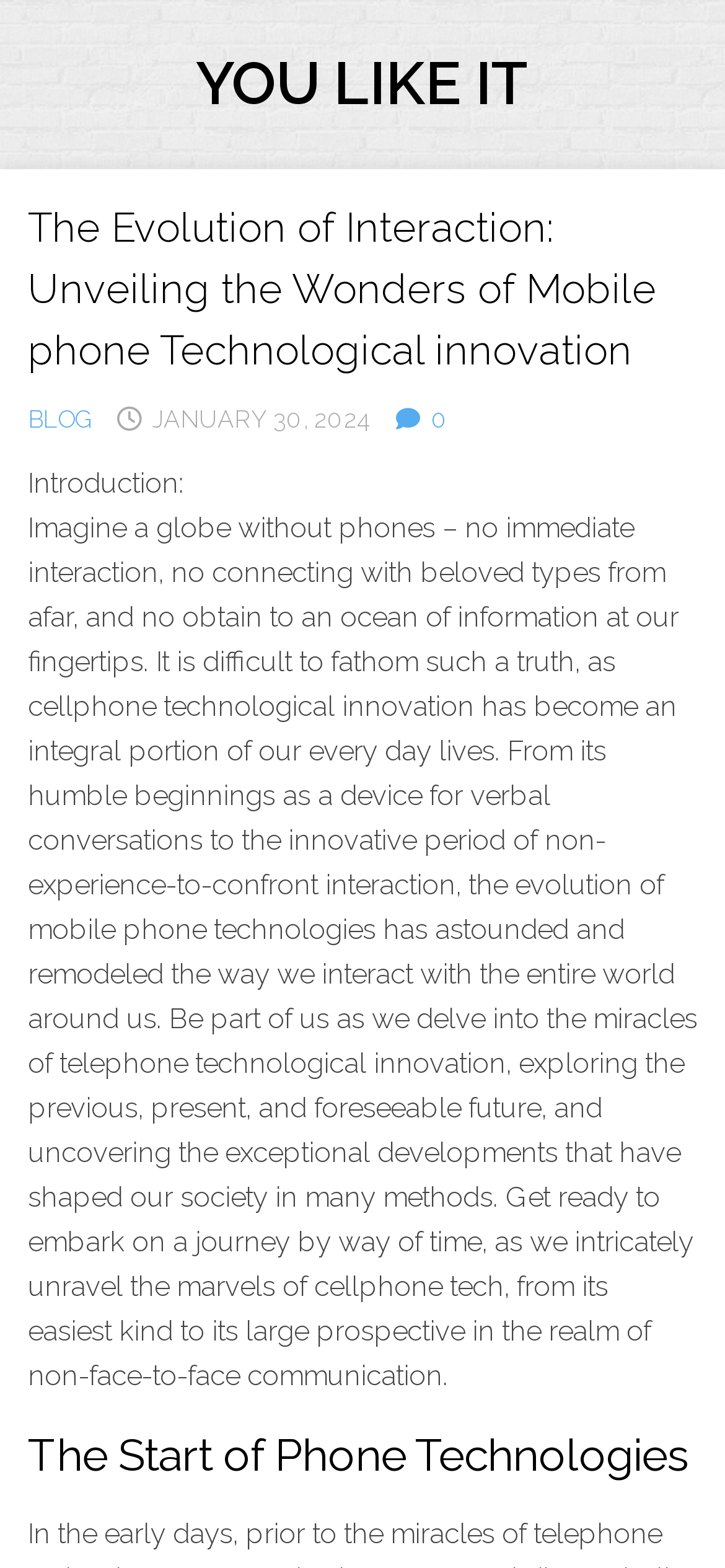Bounding box coordinates are given in the format (top-left x, top-left y, bottom-right x, bottom-right y). All values should be floating point numbers between 0 and 1. Provide the bounding box coordinate for the UI element described as: Blog

[0.038, 0.258, 0.126, 0.276]